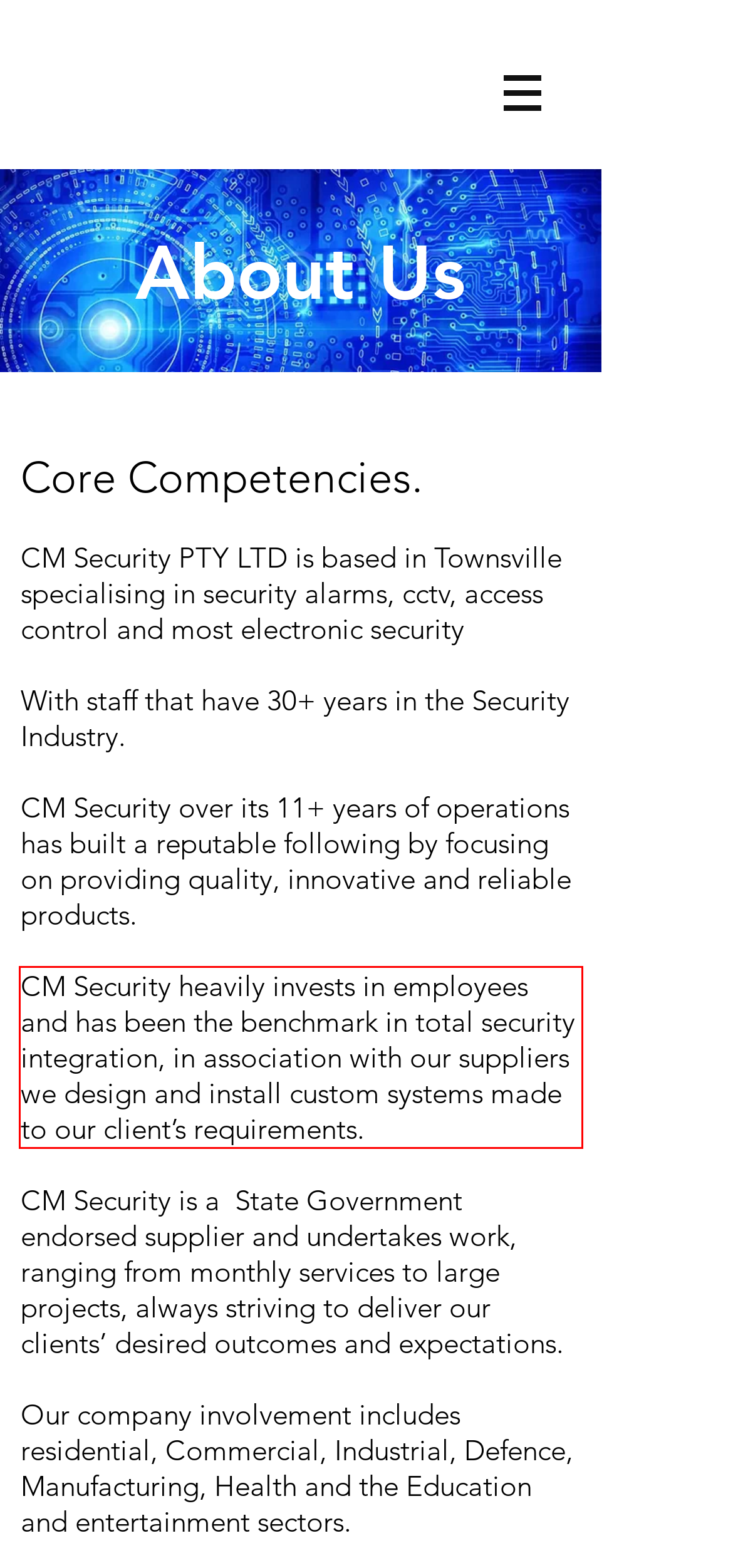Given a webpage screenshot, identify the text inside the red bounding box using OCR and extract it.

CM Security heavily invests in employees and has been the benchmark in total security integration, in association with our suppliers we design and install custom systems made to our client’s requirements.